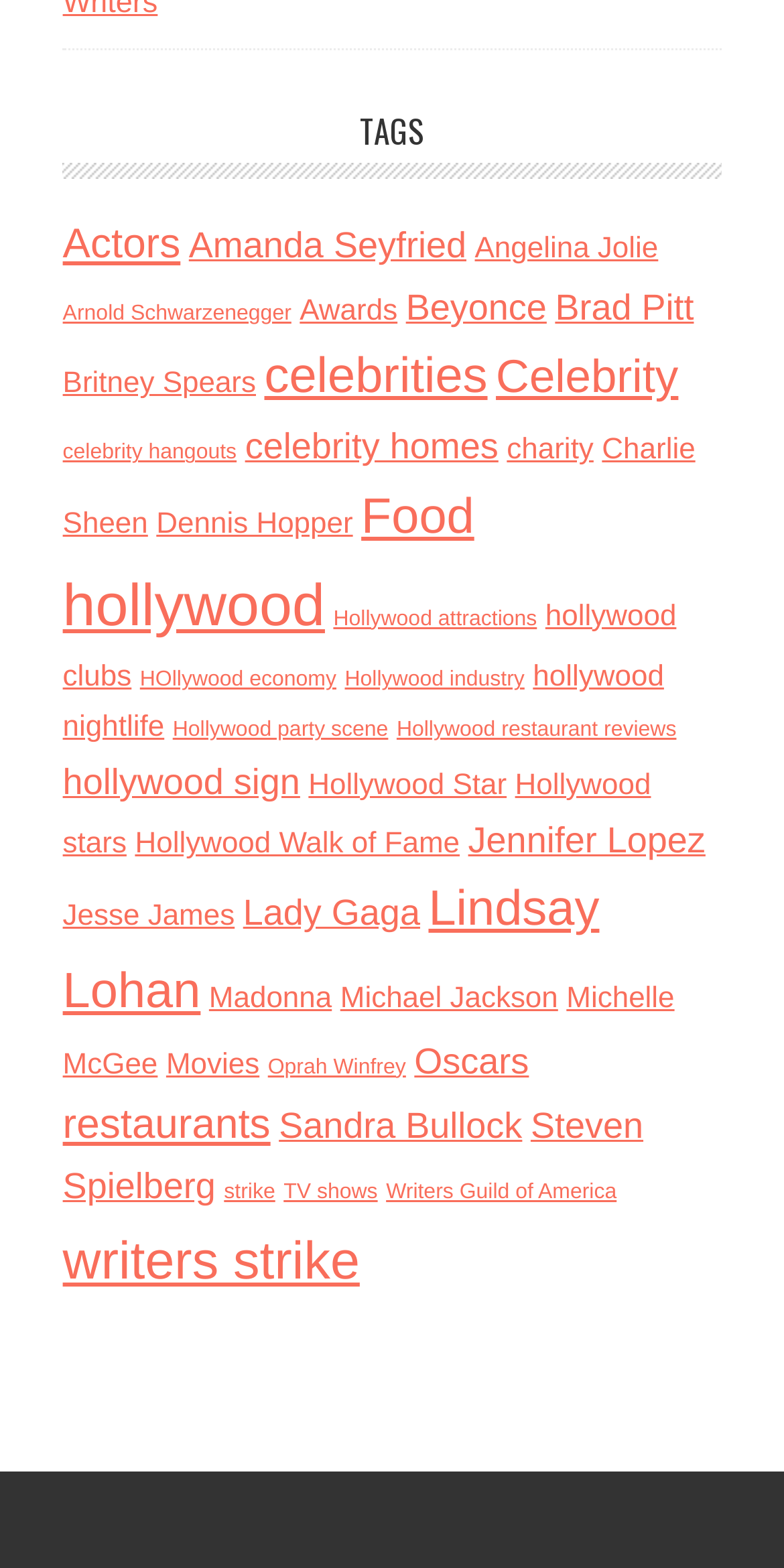Please find the bounding box coordinates of the element that needs to be clicked to perform the following instruction: "View Amanda Seyfried". The bounding box coordinates should be four float numbers between 0 and 1, represented as [left, top, right, bottom].

[0.241, 0.144, 0.595, 0.17]